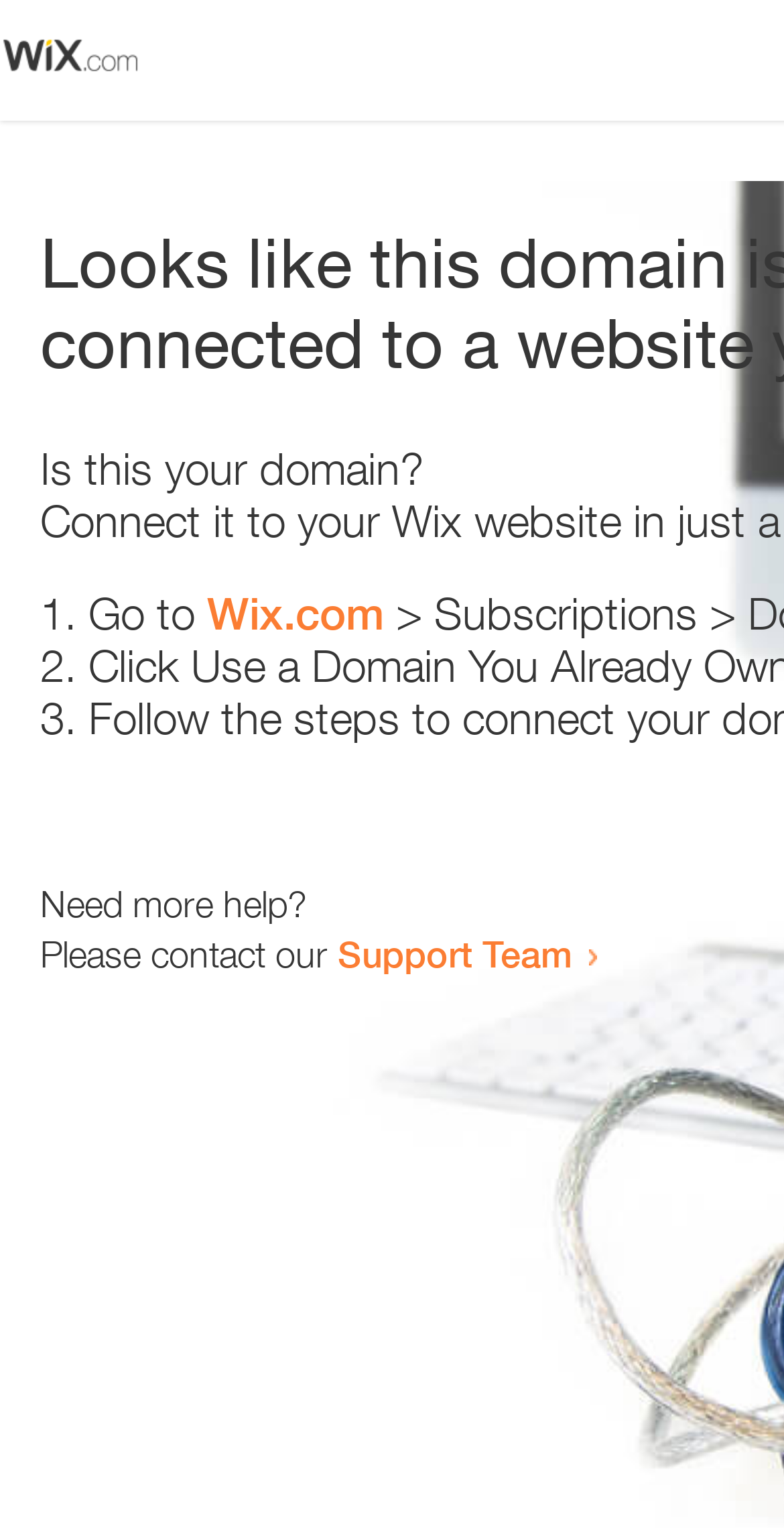Construct a comprehensive caption that outlines the webpage's structure and content.

The webpage appears to be an error page, with a small image at the top left corner. Below the image, there is a heading that reads "Is this your domain?" in a prominent position. 

Underneath the heading, there is a numbered list with three items. The first item starts with "1." and is followed by the text "Go to" and a link to "Wix.com". The second item starts with "2." and the third item starts with "3.", but their contents are not specified. 

At the bottom of the page, there is a section that provides additional help options. It starts with the text "Need more help?" and is followed by a sentence that reads "Please contact our". This sentence is completed with a link to the "Support Team".